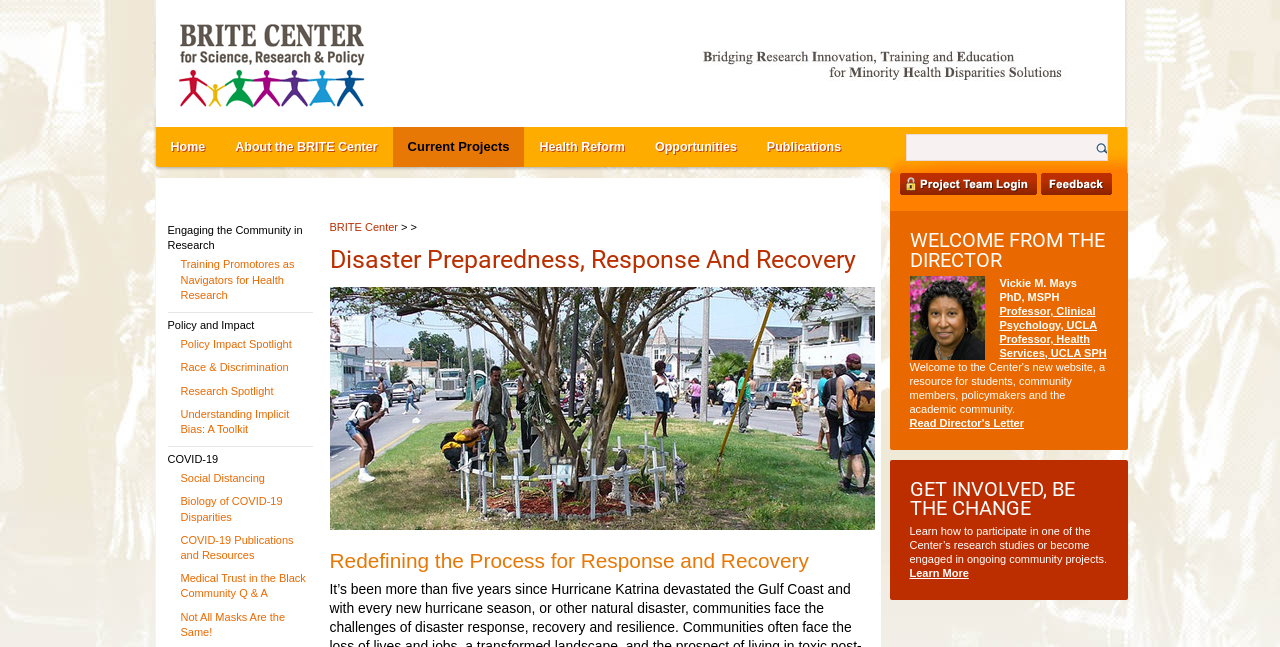What is the purpose of the 'Get Involved, Be the Change' section?
Refer to the image and give a detailed answer to the question.

The 'Get Involved, Be the Change' section is located near the bottom of the webpage, and it contains a brief description and a 'Learn More' link. The description suggests that this section is intended to encourage visitors to participate in one of the center's research studies or become engaged in ongoing community projects.